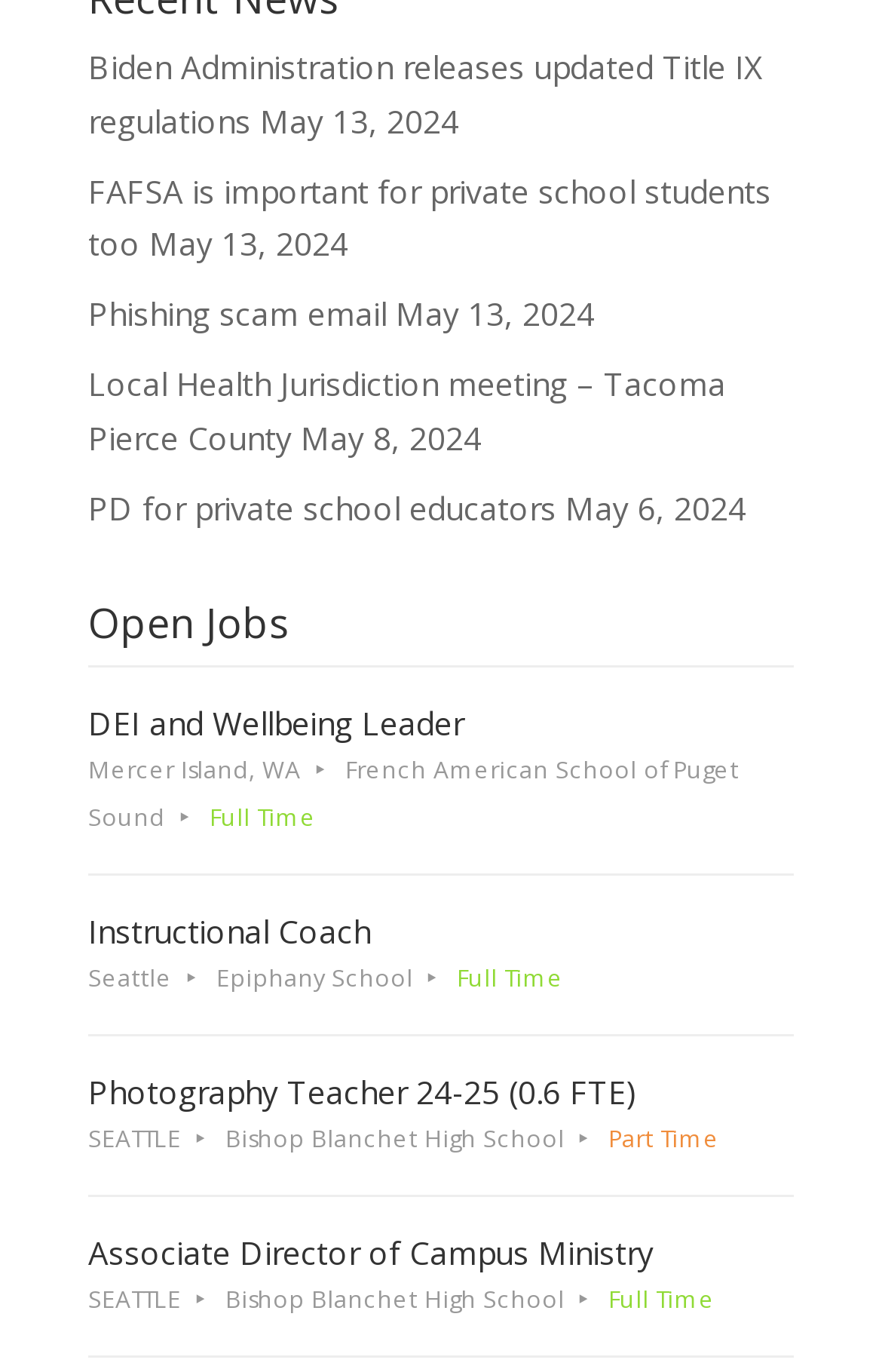Please identify the coordinates of the bounding box for the clickable region that will accomplish this instruction: "check Open Jobs".

[0.1, 0.501, 0.9, 0.547]